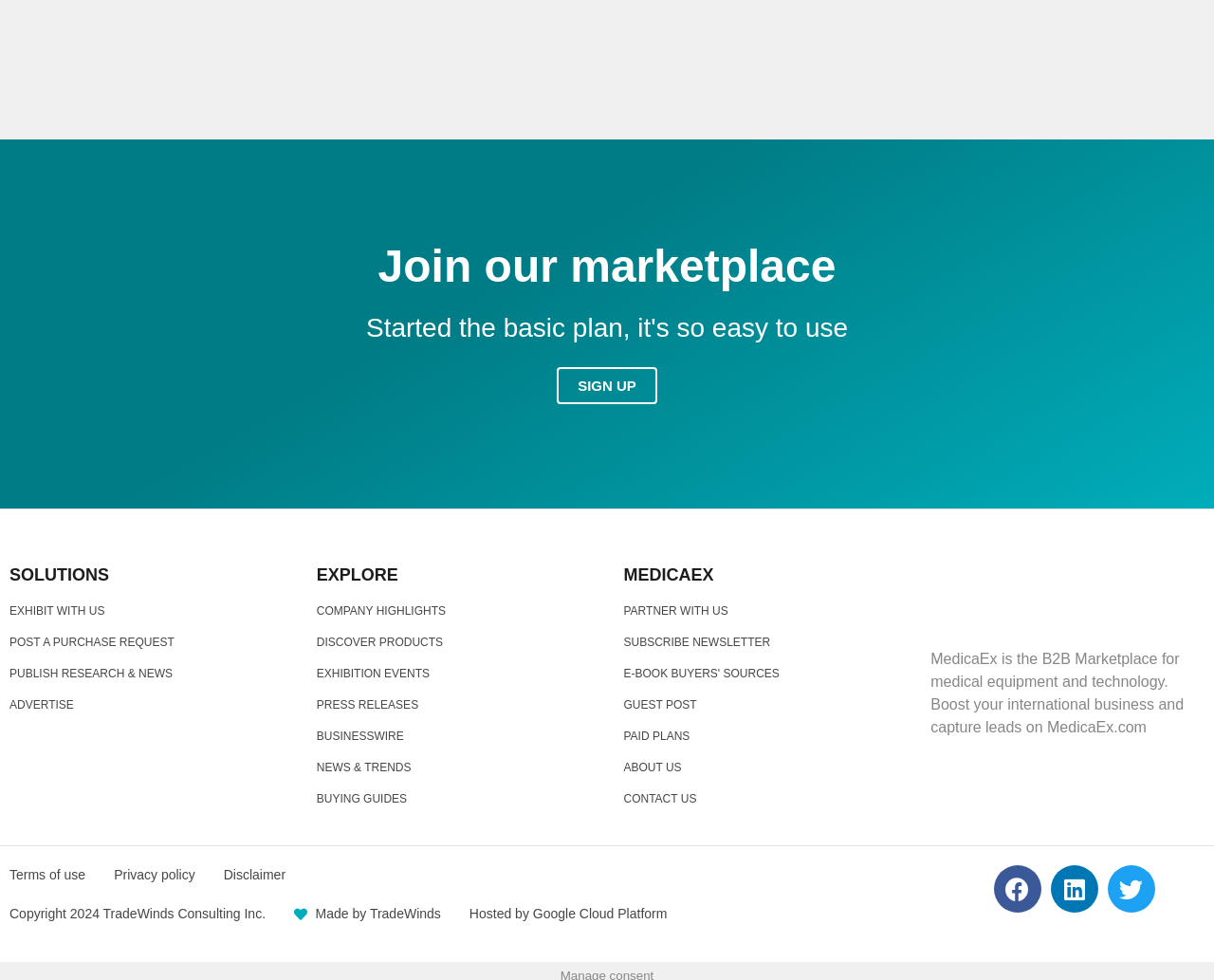What is the company behind MedicaEx?
Based on the image, respond with a single word or phrase.

TradeWinds Consulting Inc.